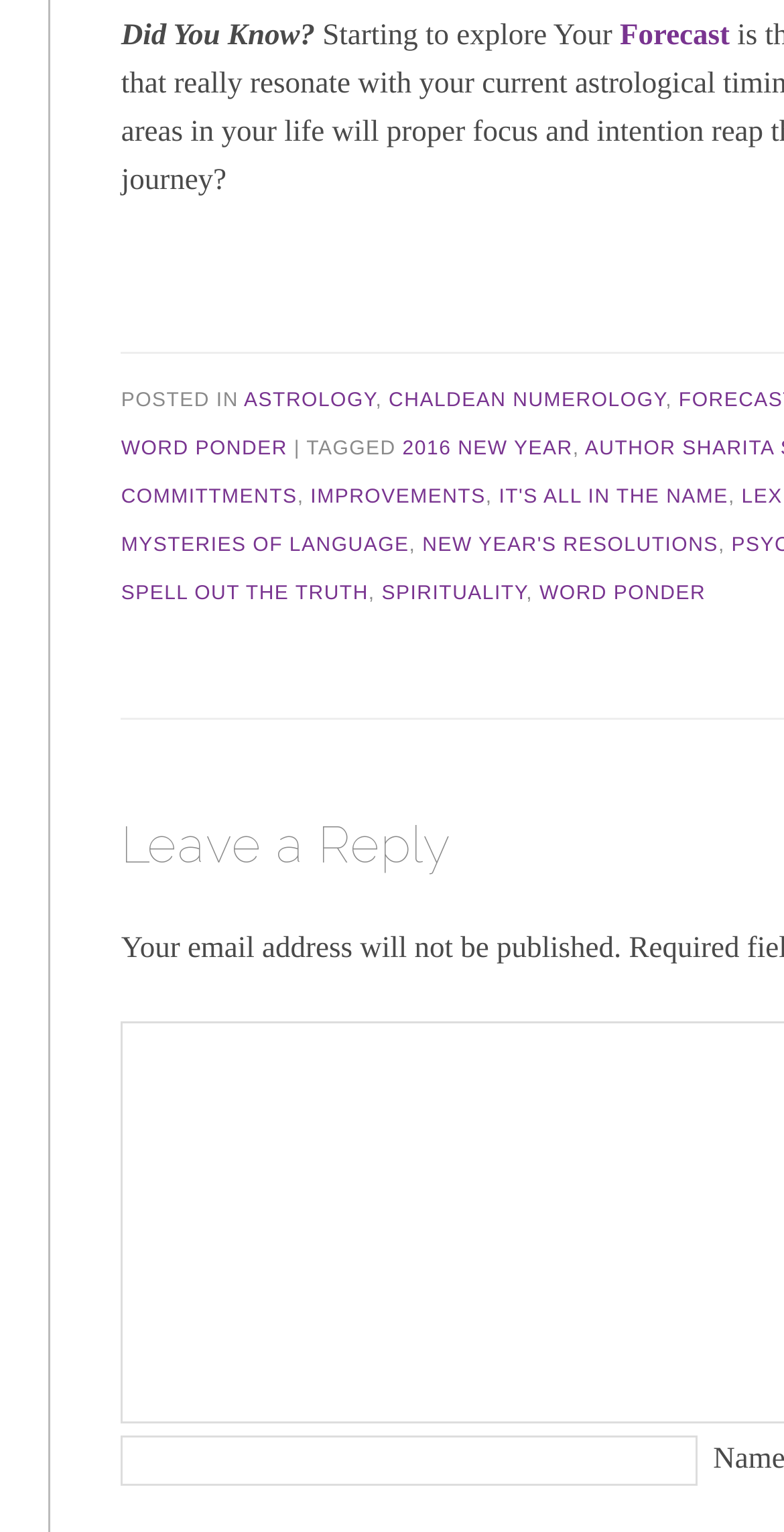What is the main topic of the webpage?
Based on the image, give a concise answer in the form of a single word or short phrase.

Astrology and numerology